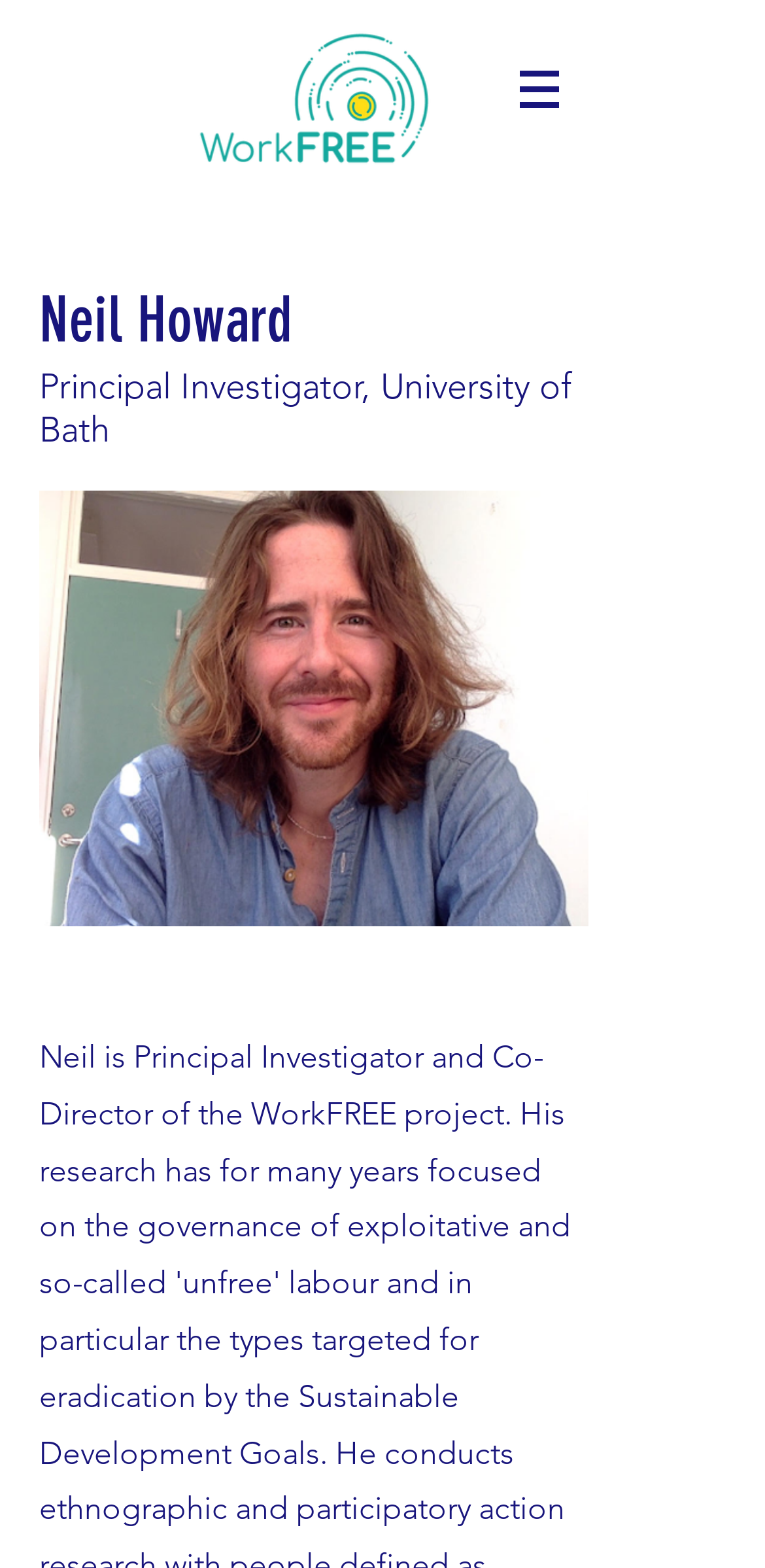Give an extensive and precise description of the webpage.

The webpage is about Neil Howard, a Principal Investigator at the University of Bath. At the top left corner, there is a WorkFREE logo, which is also a clickable link. To the right of the logo, there is a navigation menu labeled "Site" with a dropdown button, indicated by a small image. 

Below the navigation menu, the name "Neil Howard" is prominently displayed as a heading. Following the heading, there are two lines of text describing Neil Howard's role and affiliation: "Principal Investigator, " and "University of Bath". 

On the same level as the text, there is a large image of Neil Howard, taking up a significant portion of the page. The image is positioned to the right of the text, almost spanning the entire width of the page.